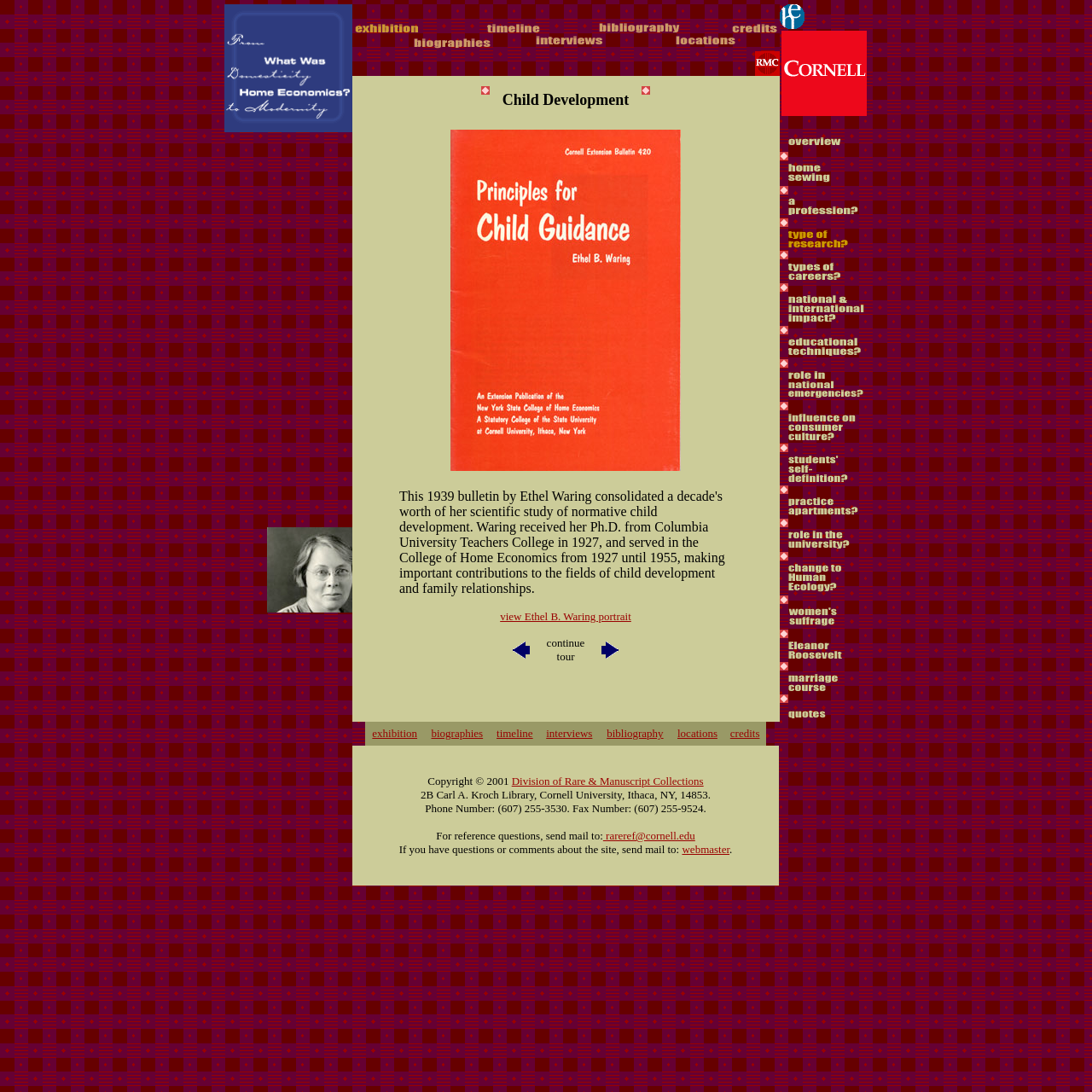Give a short answer using one word or phrase for the question:
What is the main topic of this webpage?

Home Economics